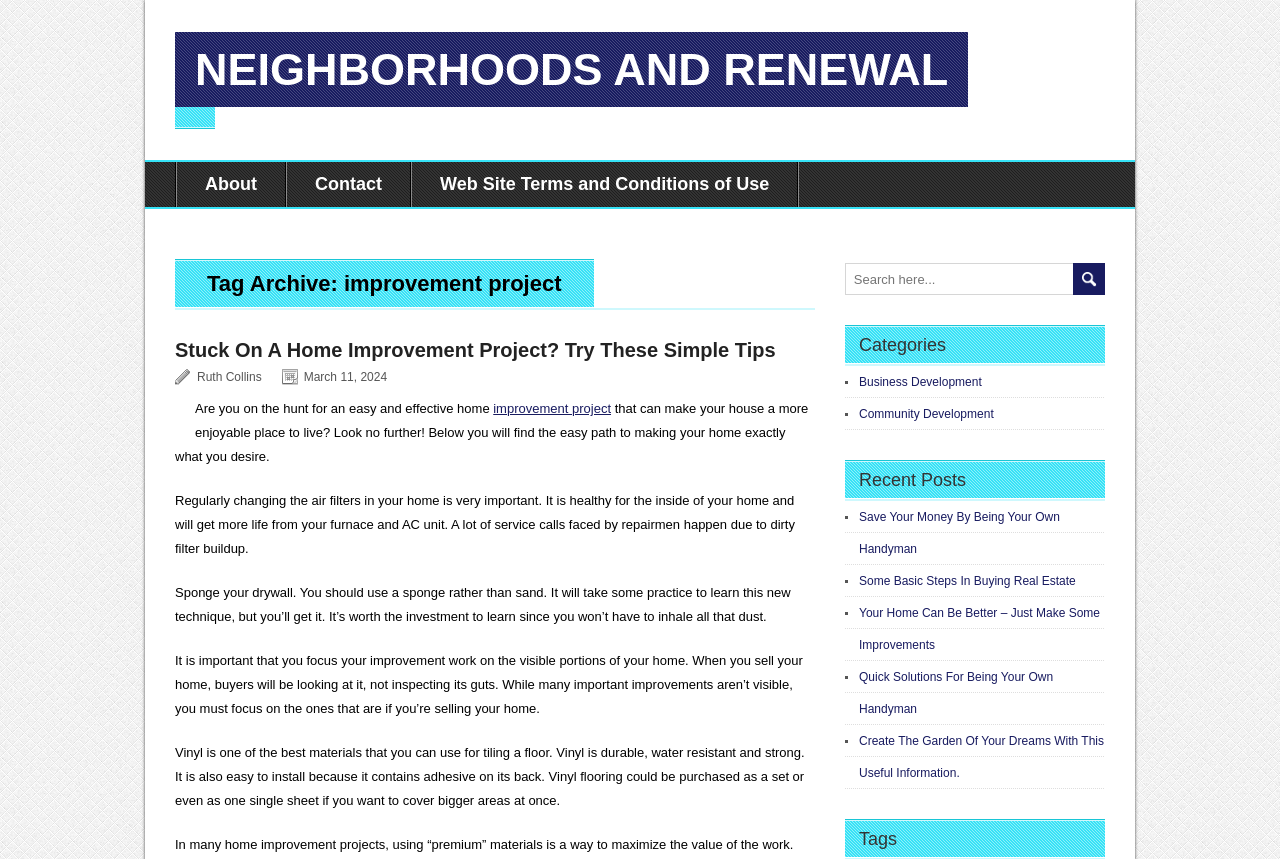Please find the bounding box coordinates of the section that needs to be clicked to achieve this instruction: "Read the article 'Stuck On A Home Improvement Project? Try These Simple Tips'".

[0.137, 0.395, 0.606, 0.42]